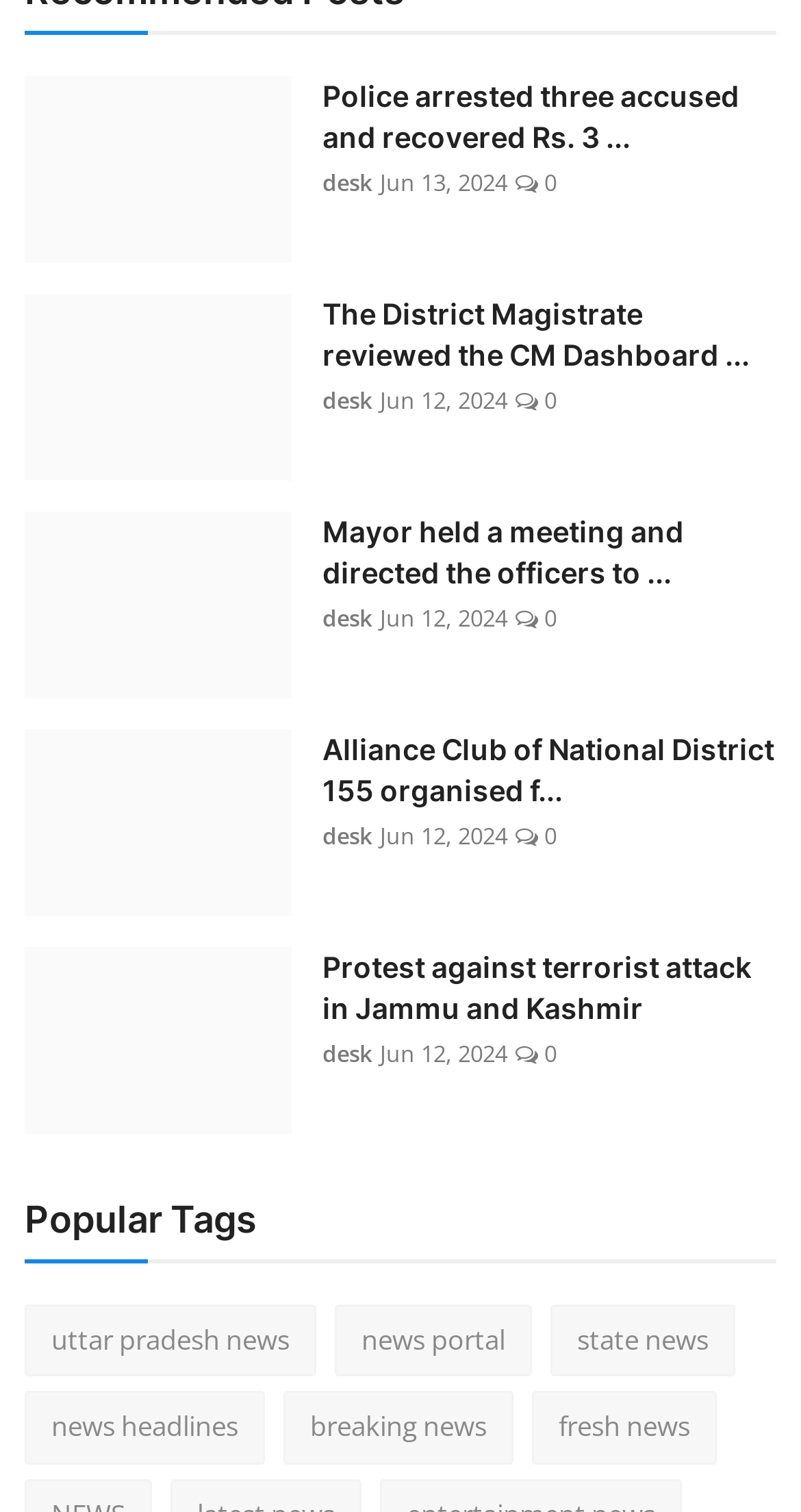Please provide a brief answer to the following inquiry using a single word or phrase:
What is the purpose of the webpage?

News portal